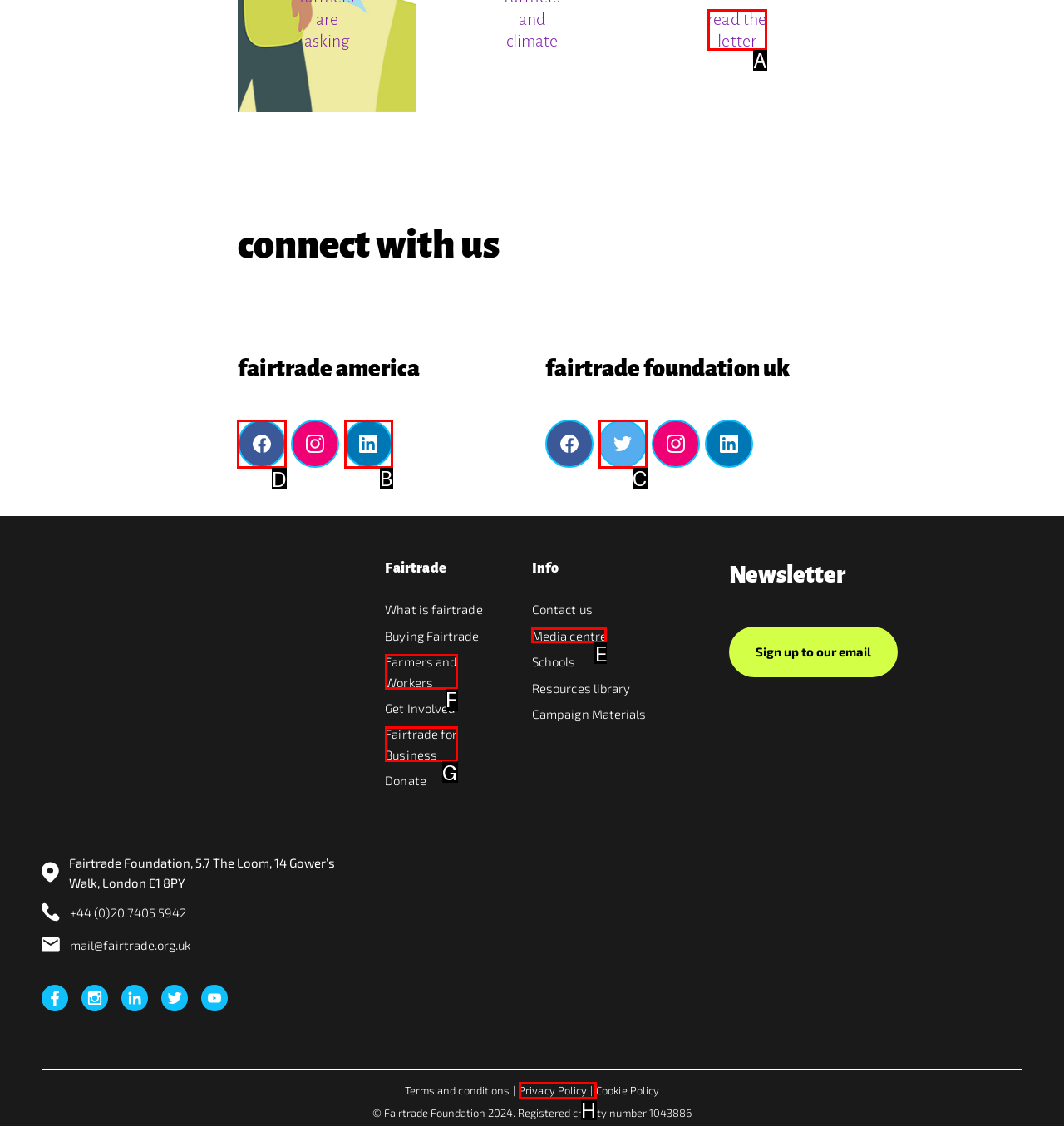Choose the correct UI element to click for this task: click on Facebook Answer using the letter from the given choices.

D